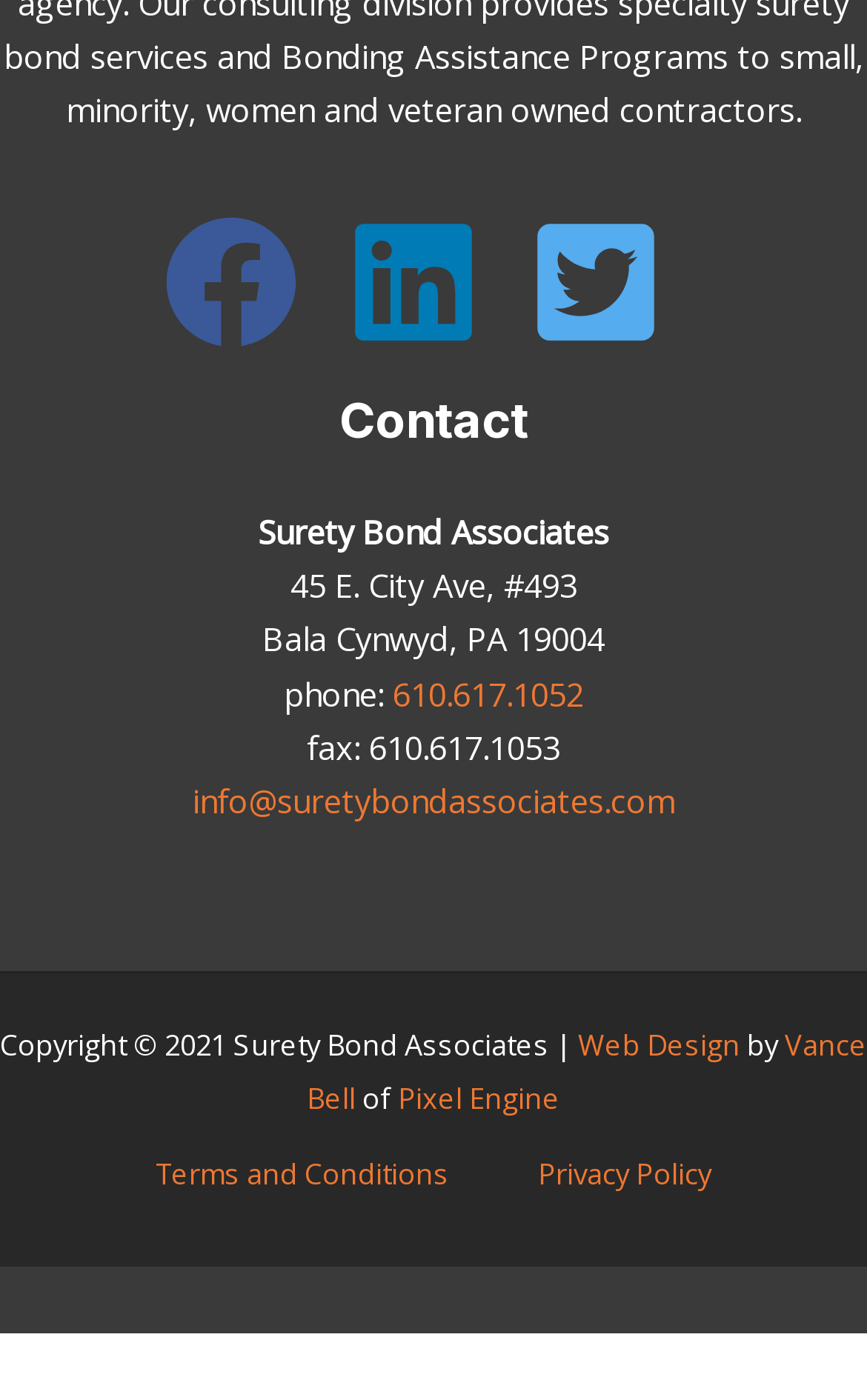Find and specify the bounding box coordinates that correspond to the clickable region for the instruction: "visit facebook".

[0.19, 0.153, 0.39, 0.248]